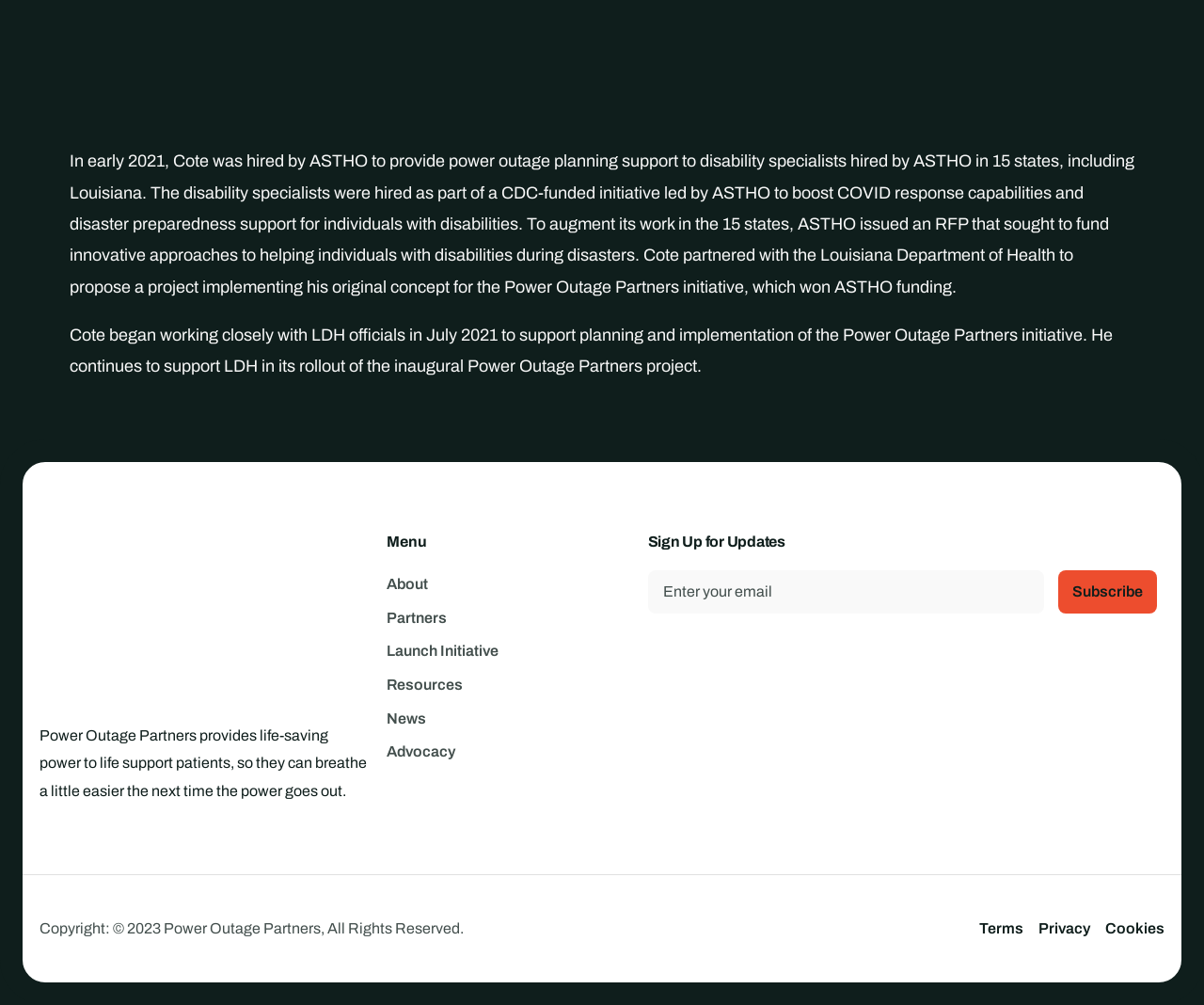Please determine the bounding box coordinates of the section I need to click to accomplish this instruction: "View Partners page".

[0.321, 0.601, 0.498, 0.629]